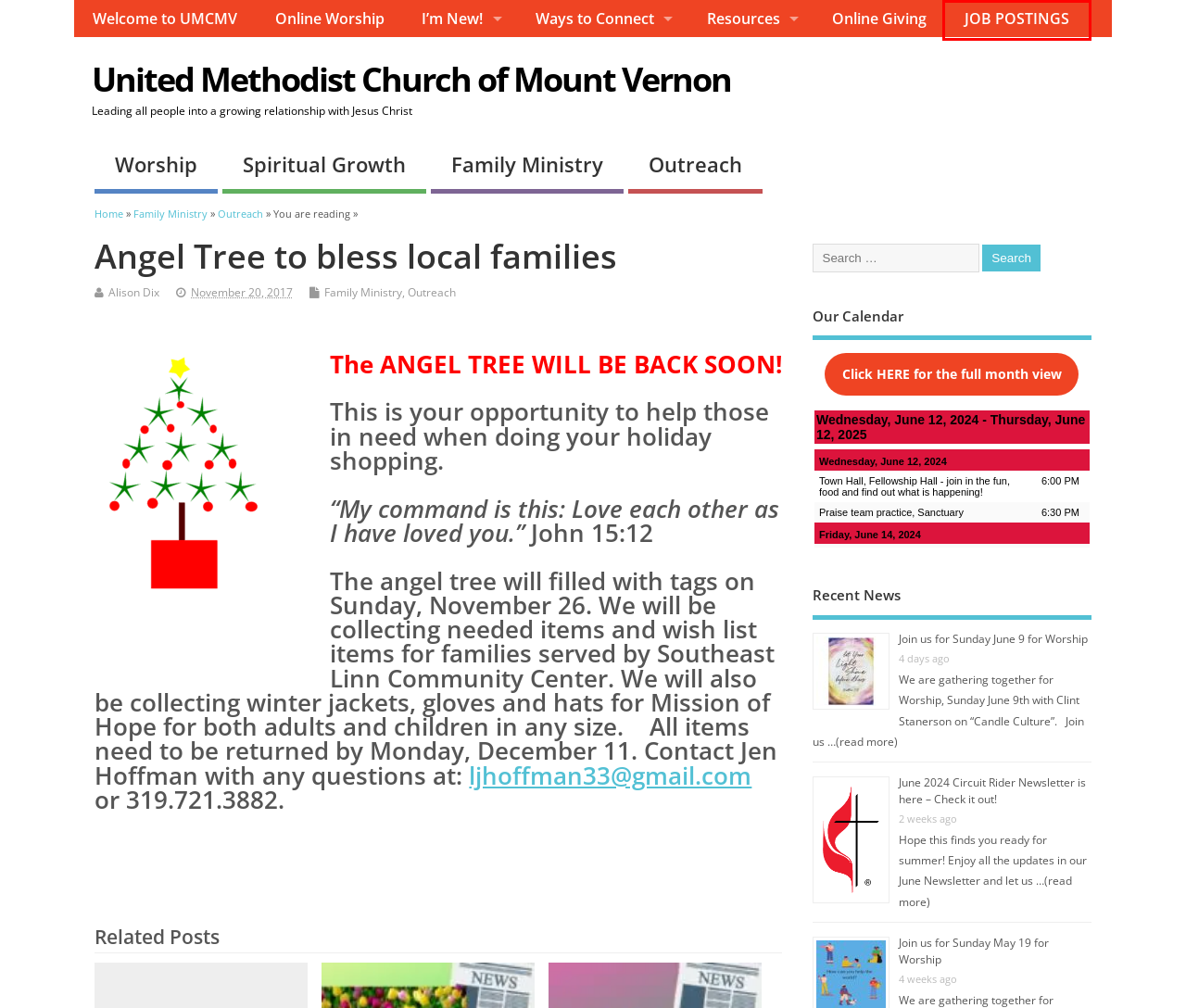You are given a screenshot of a webpage within which there is a red rectangle bounding box. Please choose the best webpage description that matches the new webpage after clicking the selected element in the bounding box. Here are the options:
A. Online Worship - United Methodist Church of Mount Vernon
B. JOB POSTINGS - United Methodist Church of Mount Vernon
C. Family Ministry Archives - United Methodist Church of Mount Vernon
D. Calendar - View by Calendar
E. Welcome - United Methodist Church of Mount Vernon
F. Join us for Sunday June 9 for Worship - United Methodist Church of Mount Vernon
G. Worship Archives - United Methodist Church of Mount Vernon
H. Exciting new opportunity....try out Online Giving - United Methodist Church of Mount Vernon

B